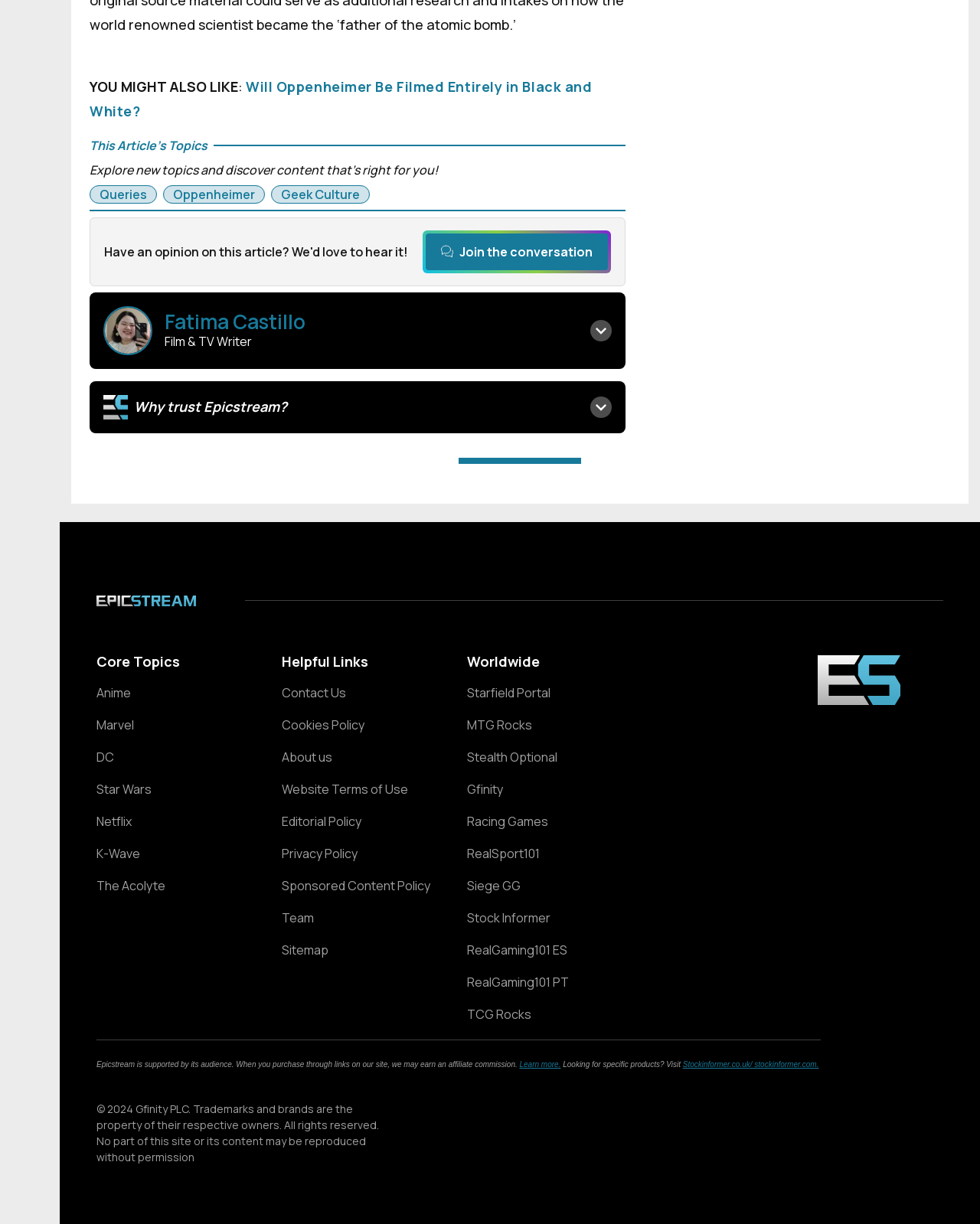Kindly provide the bounding box coordinates of the section you need to click on to fulfill the given instruction: "Visit the 'Starfield Portal' website".

[0.477, 0.561, 0.628, 0.572]